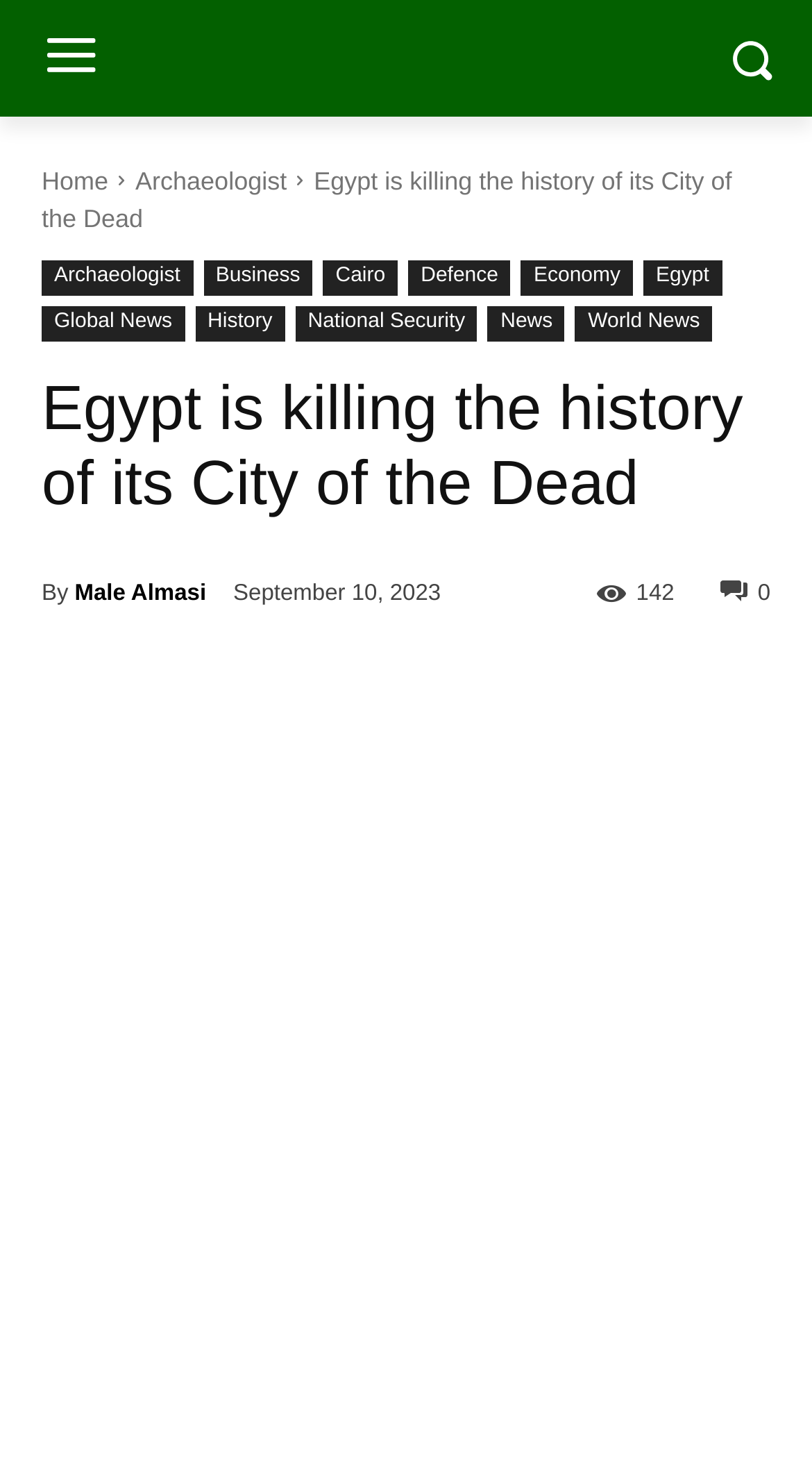What is the author of the article?
Provide a concise answer using a single word or phrase based on the image.

Male Almasi